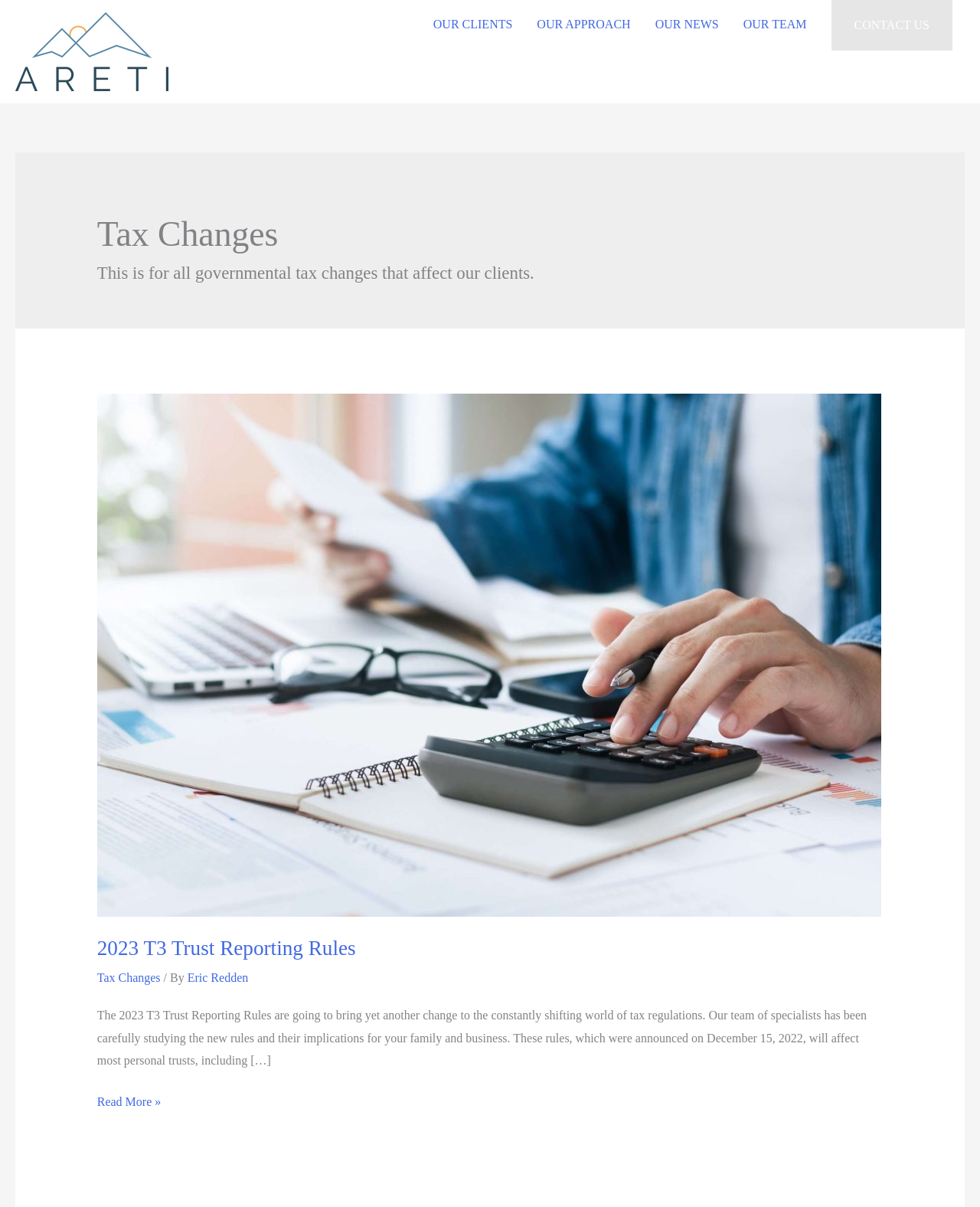Please pinpoint the bounding box coordinates for the region I should click to adhere to this instruction: "Read more about 2023 T3 Trust Reporting Rules".

[0.099, 0.904, 0.164, 0.922]